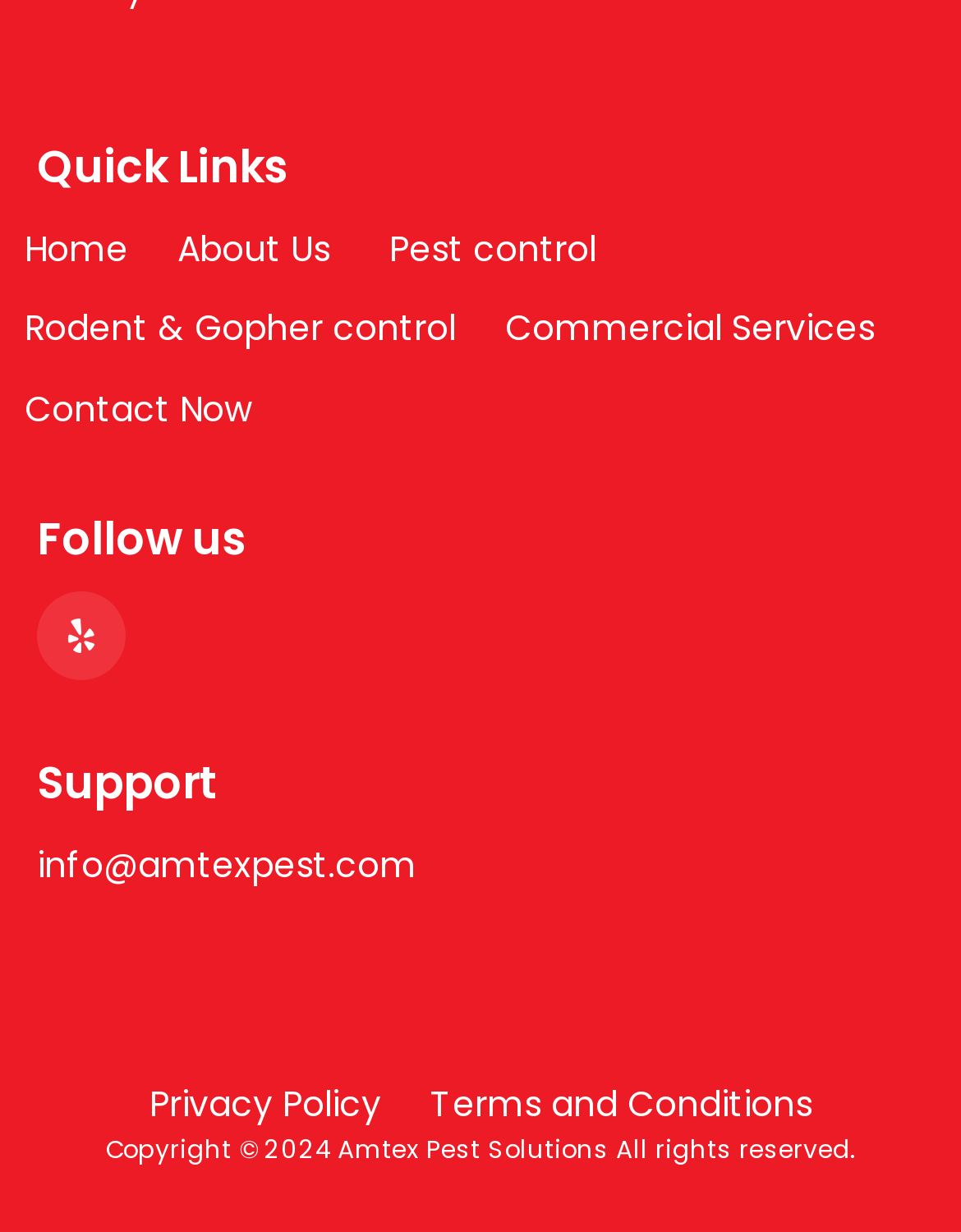What year is the copyright for?
Using the details shown in the screenshot, provide a comprehensive answer to the question.

I found the 'Copyright © 2024' text at the bottom of the page, which indicates the year of the copyright.